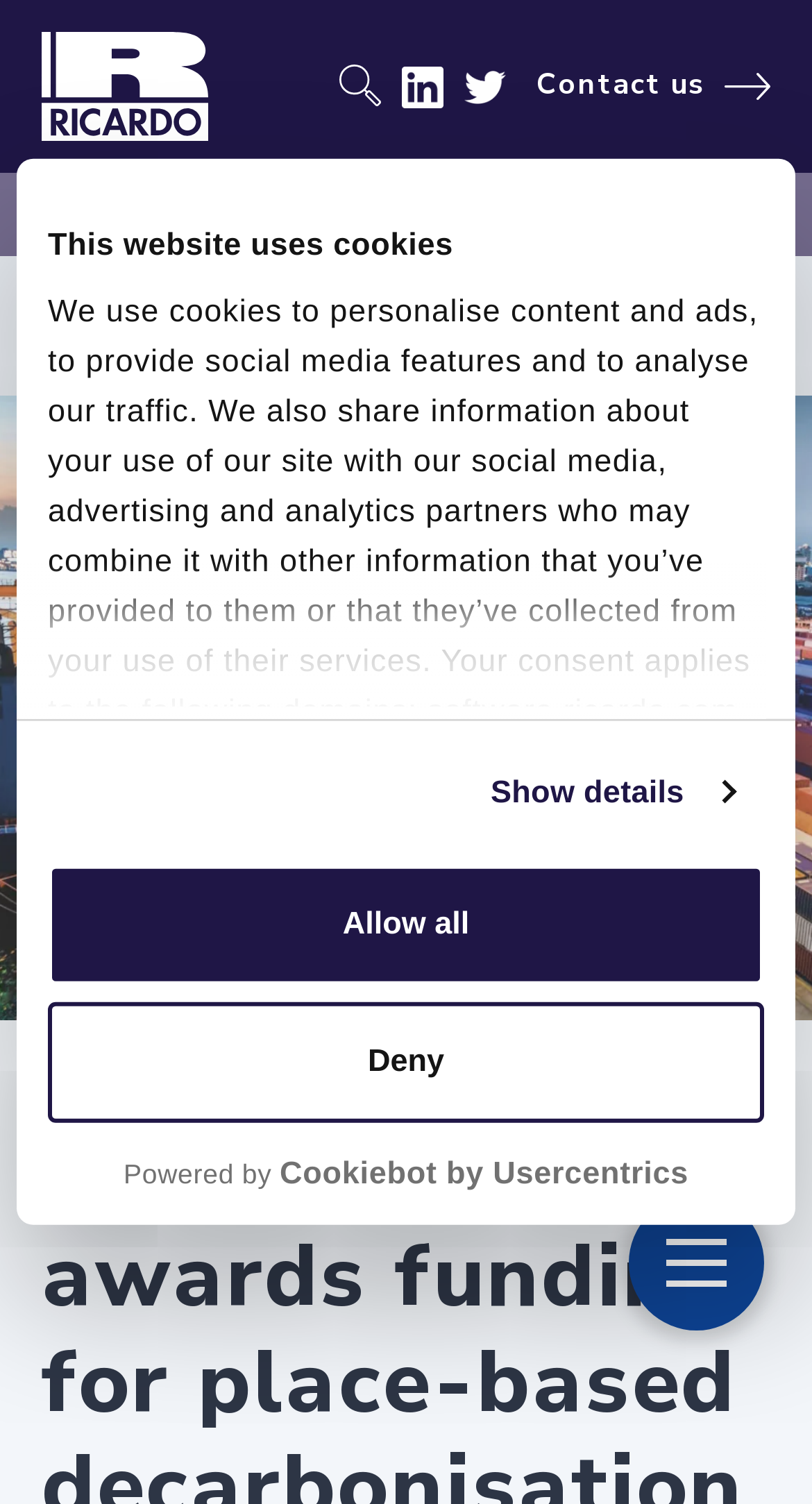Locate the bounding box coordinates of the area where you should click to accomplish the instruction: "Read the article".

[0.064, 0.699, 0.256, 0.725]